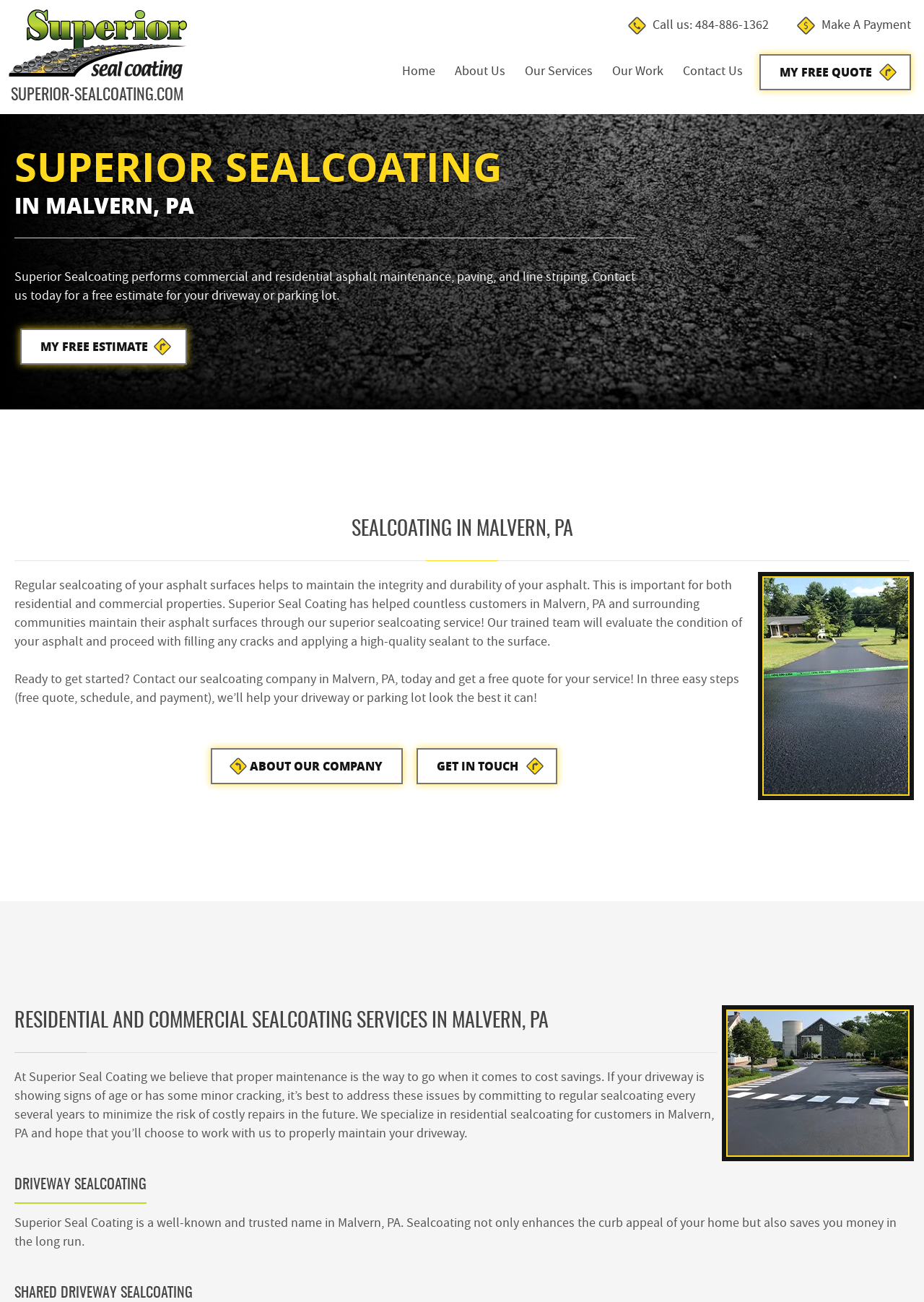Locate the bounding box coordinates of the area where you should click to accomplish the instruction: "Click the 'Call us' link".

[0.673, 0.008, 0.838, 0.031]